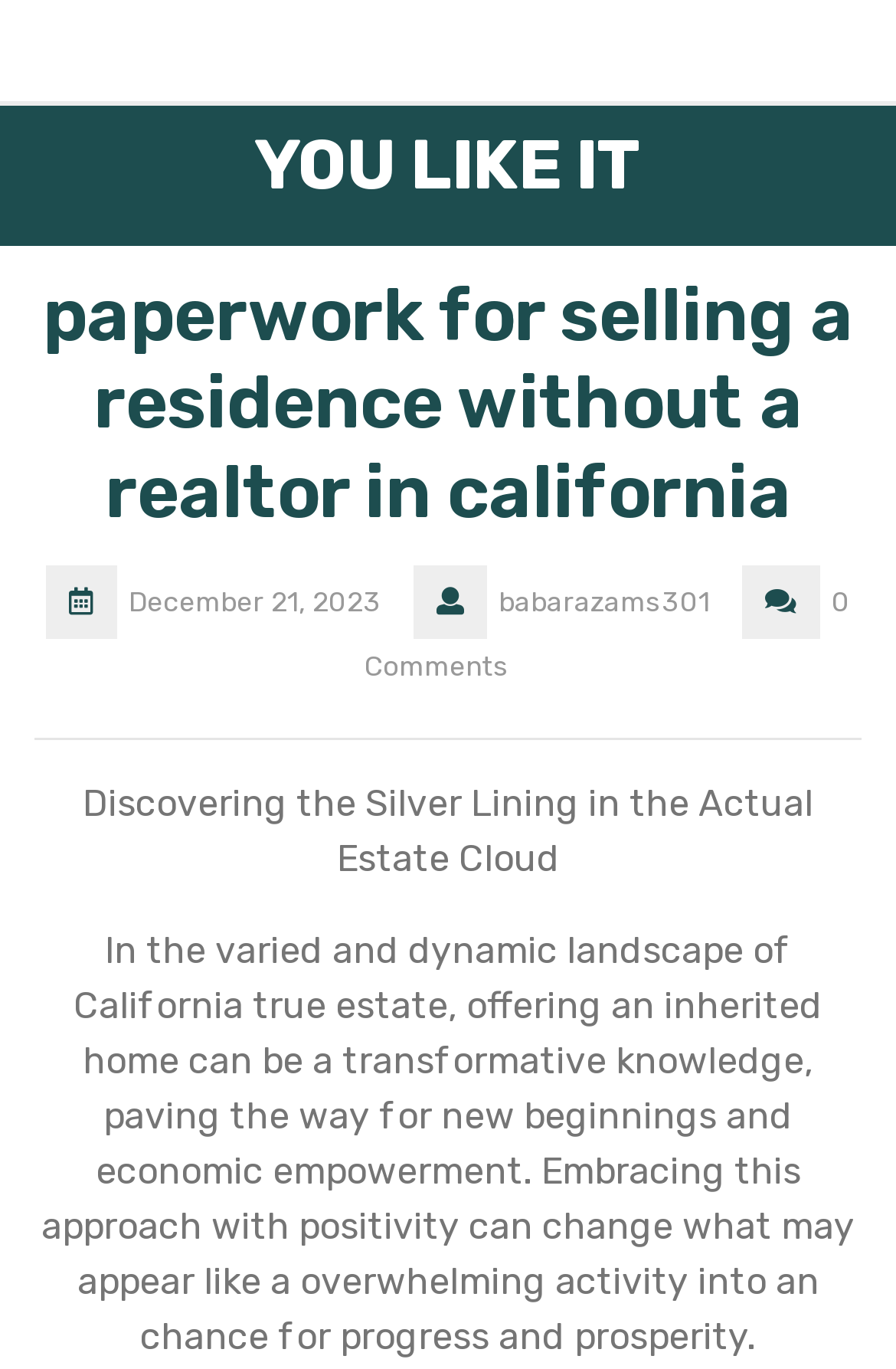Respond to the following question using a concise word or phrase: 
What is the date of the article?

December 21, 2023